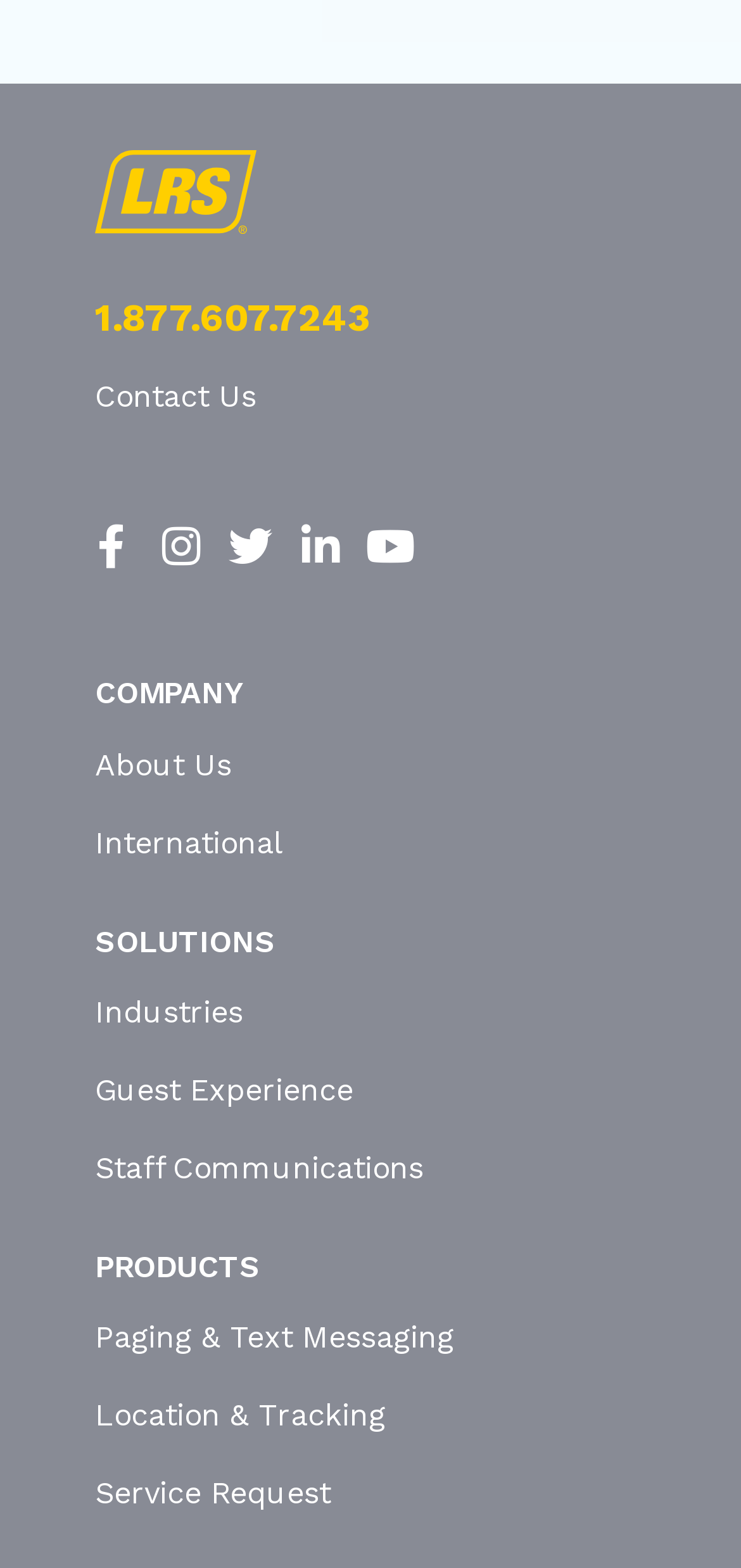Answer the question briefly using a single word or phrase: 
What is the third solution listed?

Staff Communications